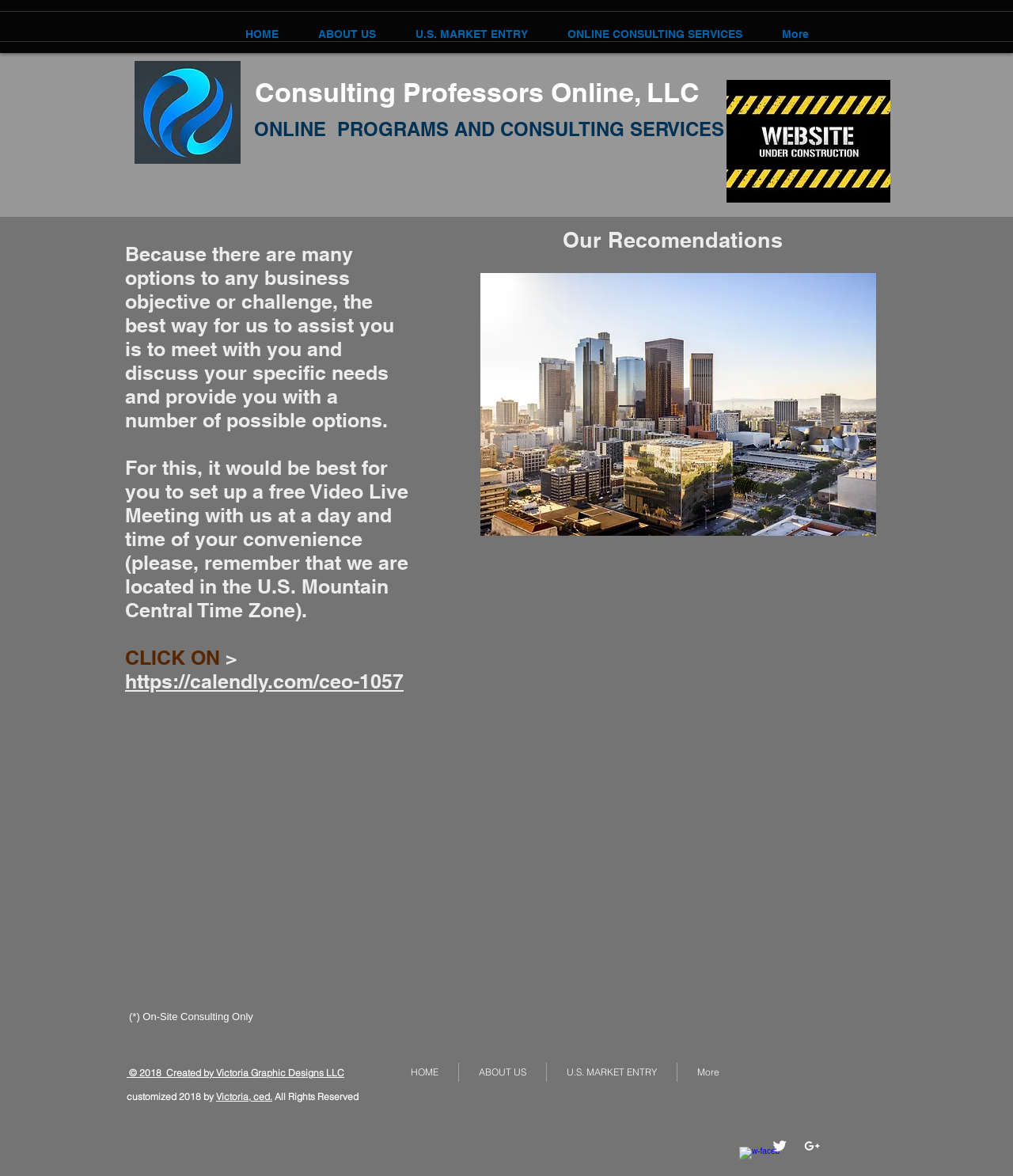Determine the bounding box for the UI element described here: "Victoria, ced​.".

[0.213, 0.927, 0.269, 0.937]